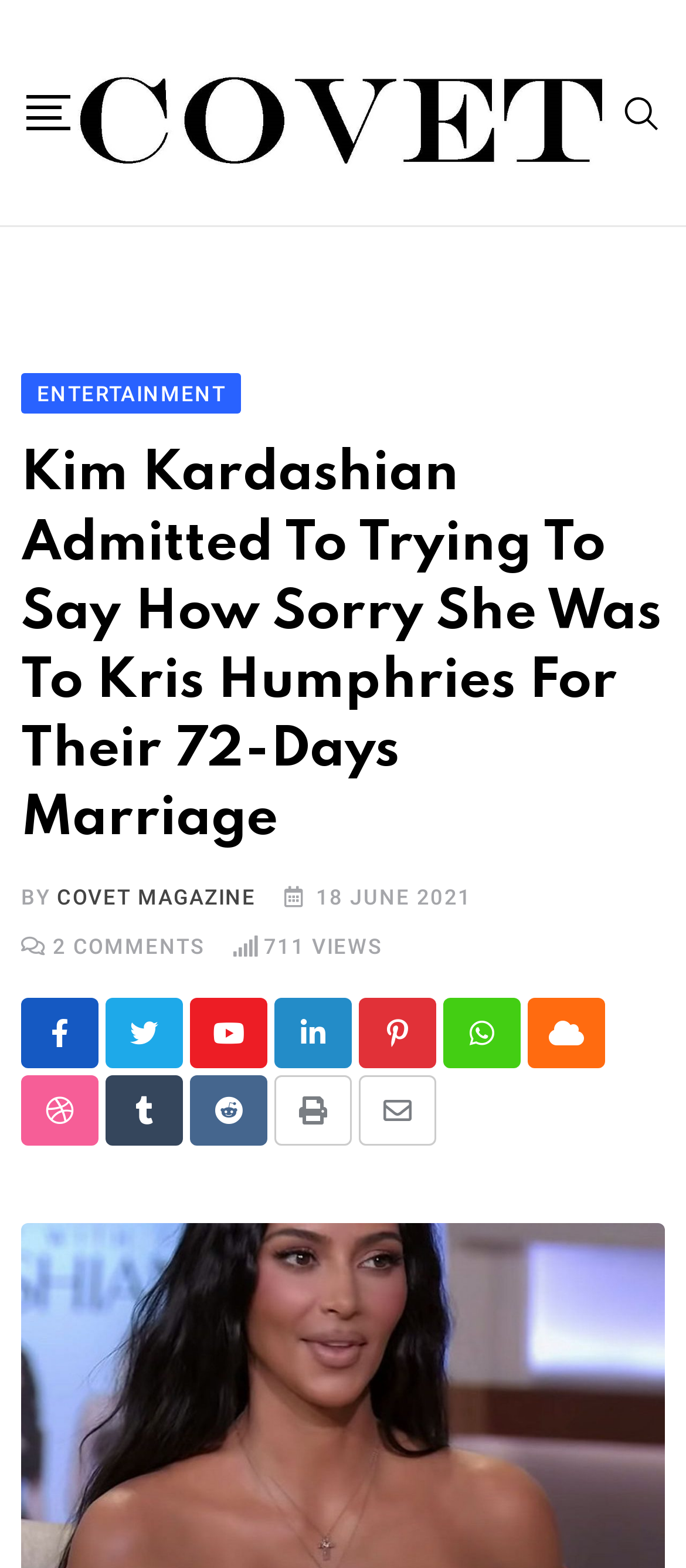Given the description of the UI element: "Covet Magazine", predict the bounding box coordinates in the form of [left, top, right, bottom], with each value being a float between 0 and 1.

[0.083, 0.564, 0.373, 0.58]